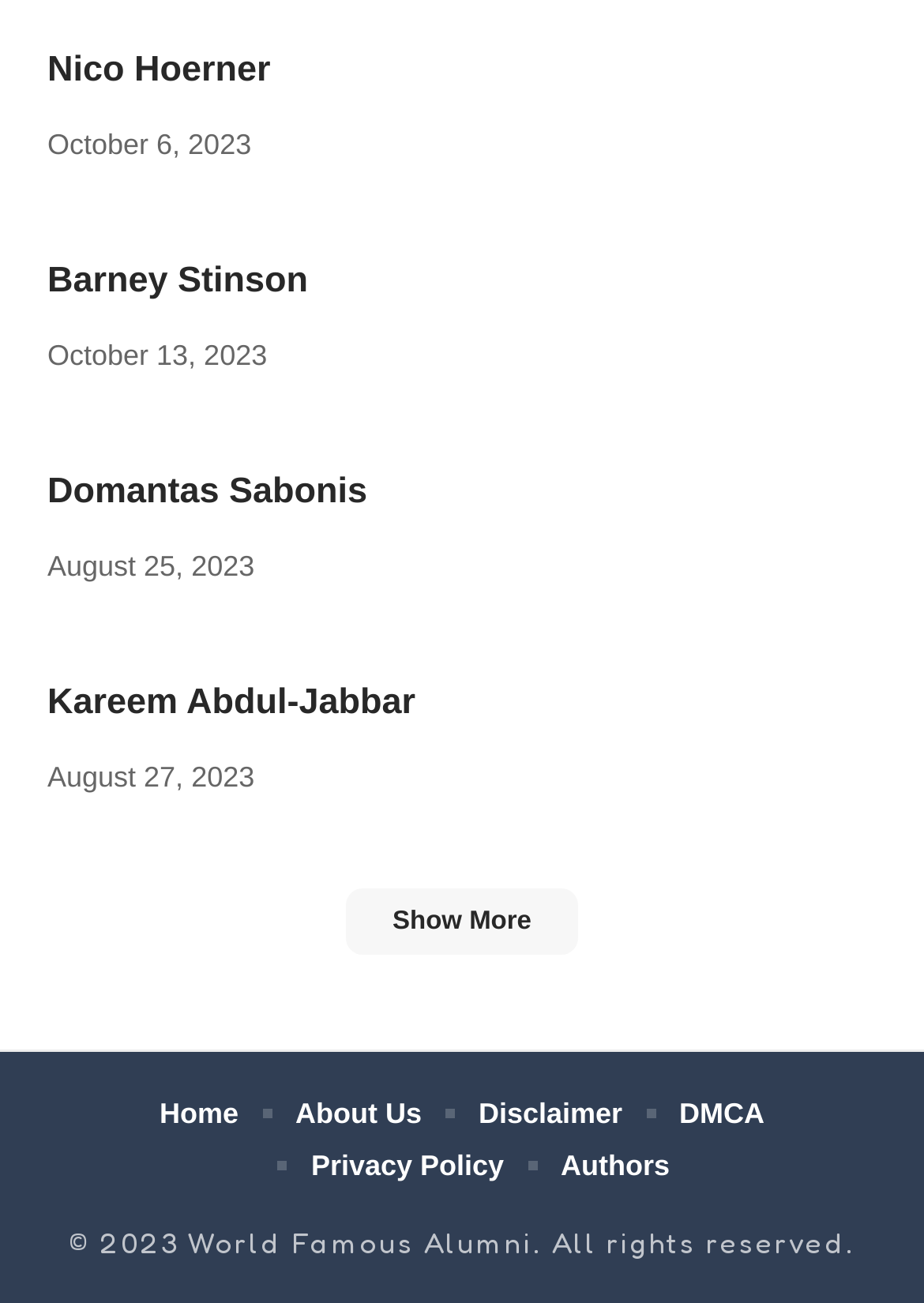Respond concisely with one word or phrase to the following query:
What is the date associated with Domantas Sabonis?

August 25, 2023